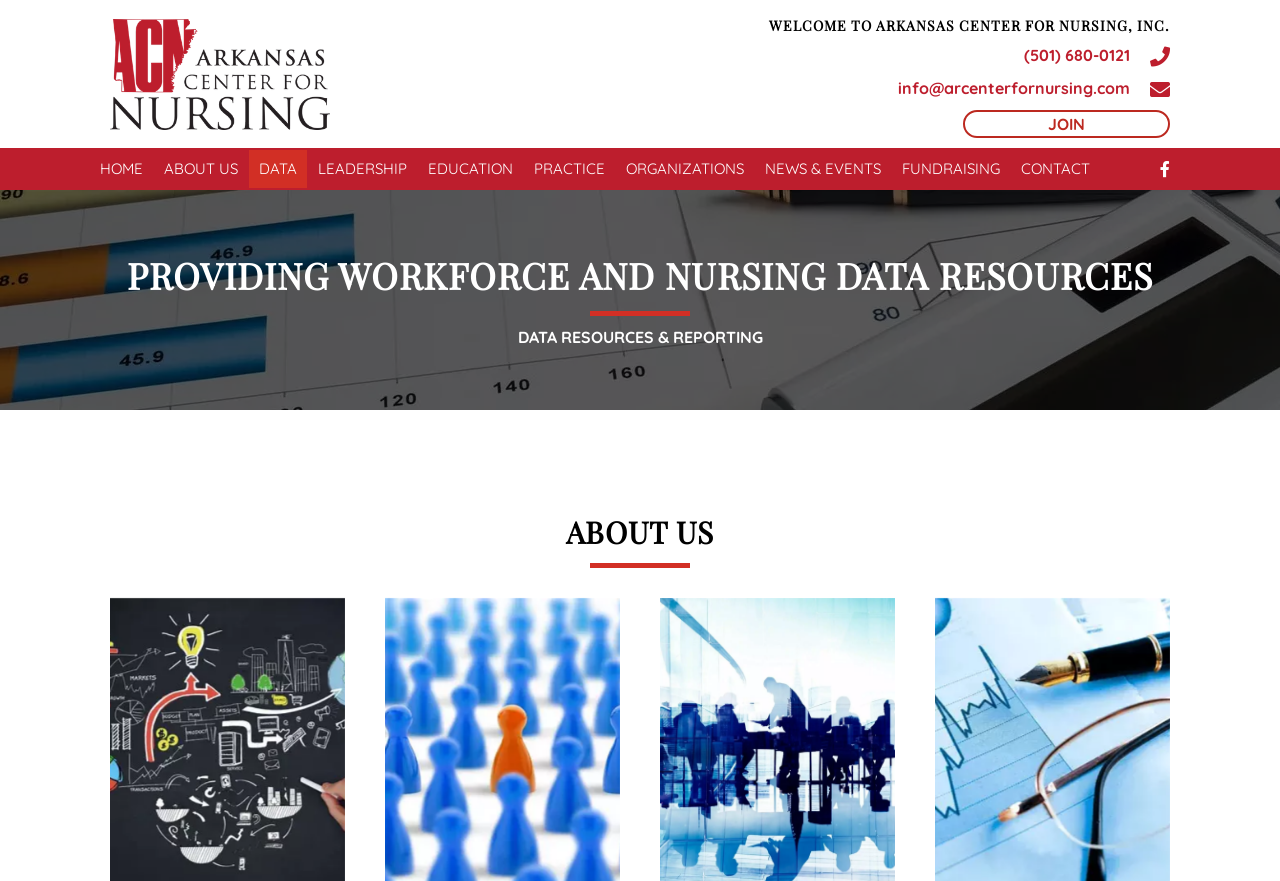Please extract and provide the main headline of the webpage.

PROVIDING WORKFORCE AND NURSING DATA RESOURCES